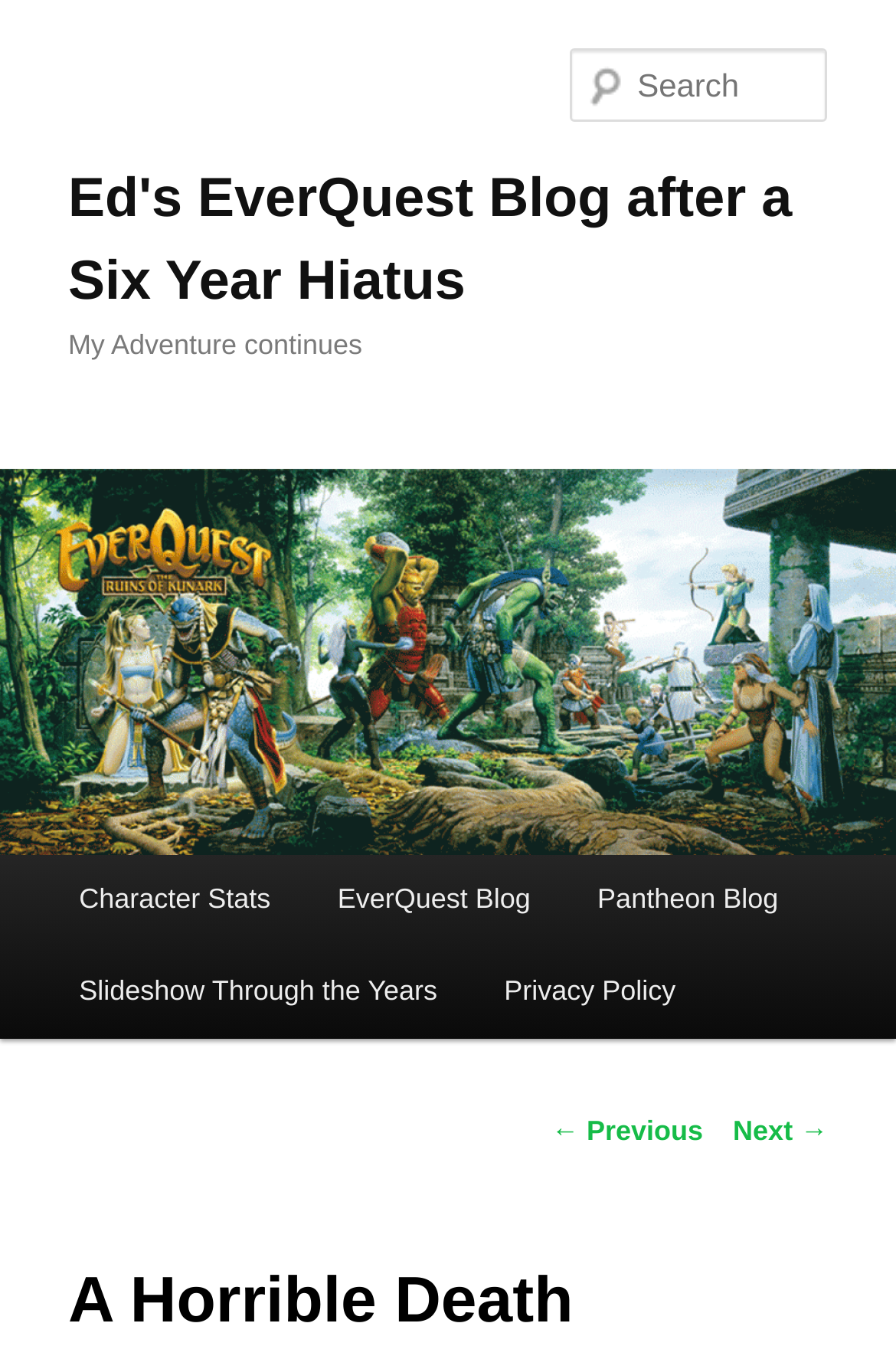What is the purpose of the textbox?
By examining the image, provide a one-word or phrase answer.

Search